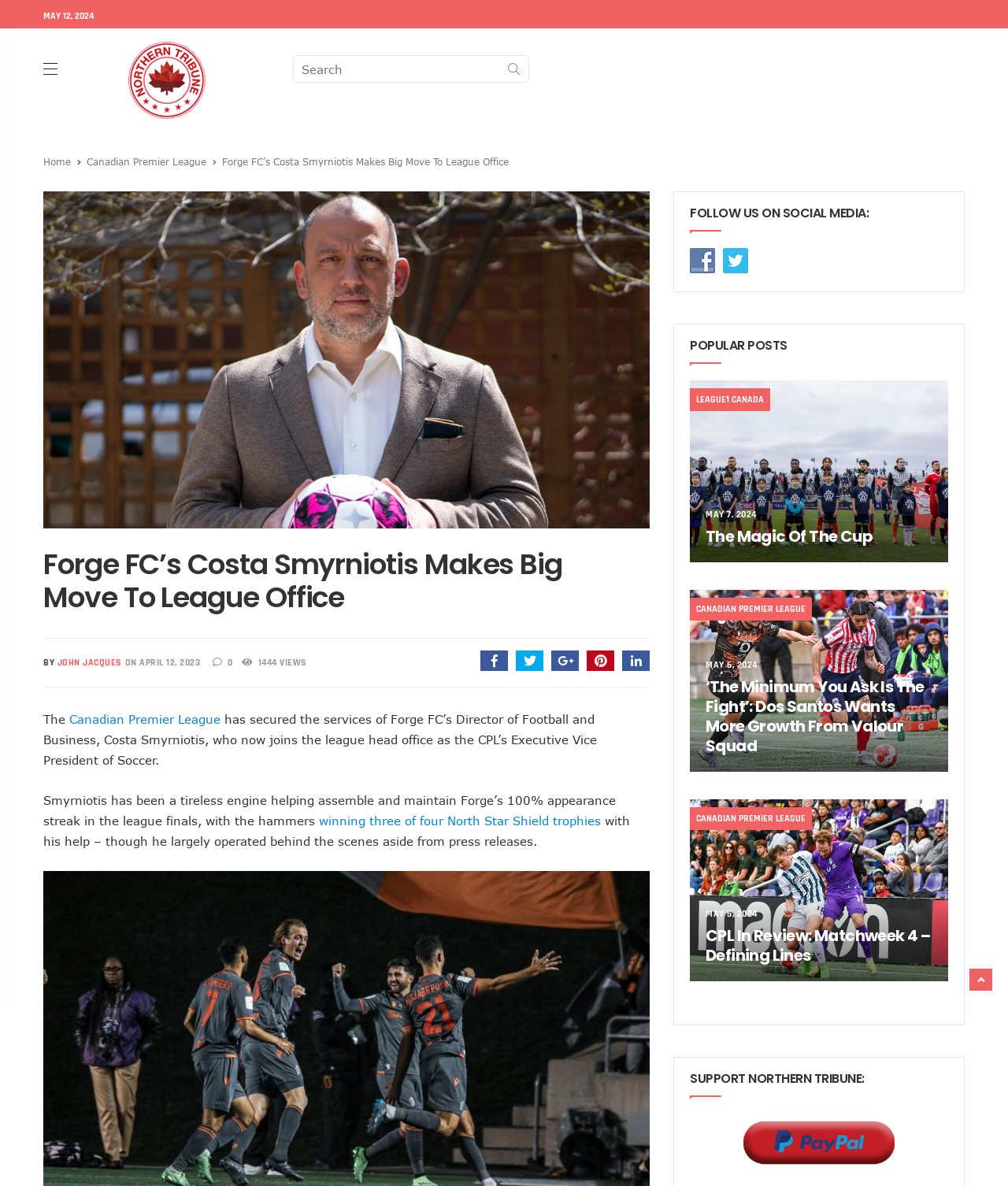Illustrate the webpage's structure and main components comprehensively.

This webpage is about Forge FC's Costa Smyrniotis making a big move to the league office. At the top, there is a logo on the left and a search bar on the right. Below the logo, there are links to "Home" and "Canadian Premier League". The main title of the article, "Forge FC’s Costa Smyrniotis Makes Big Move To League Office", is displayed prominently in the middle of the page.

The article is written by John Jacques and was published on April 12, 2023. It has 1444 views. There are social media links to Facebook and Twitter on the right side of the page. The article itself is divided into several paragraphs, describing Costa Smyrniotis' move to the league office and his achievements with Forge FC.

On the right side of the page, there are popular posts listed under the heading "POPULAR POSTS". These posts include "The Magic Of The Cup", "‘The Minimum You Ask Is The Fight’: Dos Santos Wants More Growth From Valour Squad", and "CPL In Review: Matchweek 4 – Defining Lines". Each post has a title, a link, and a publication date.